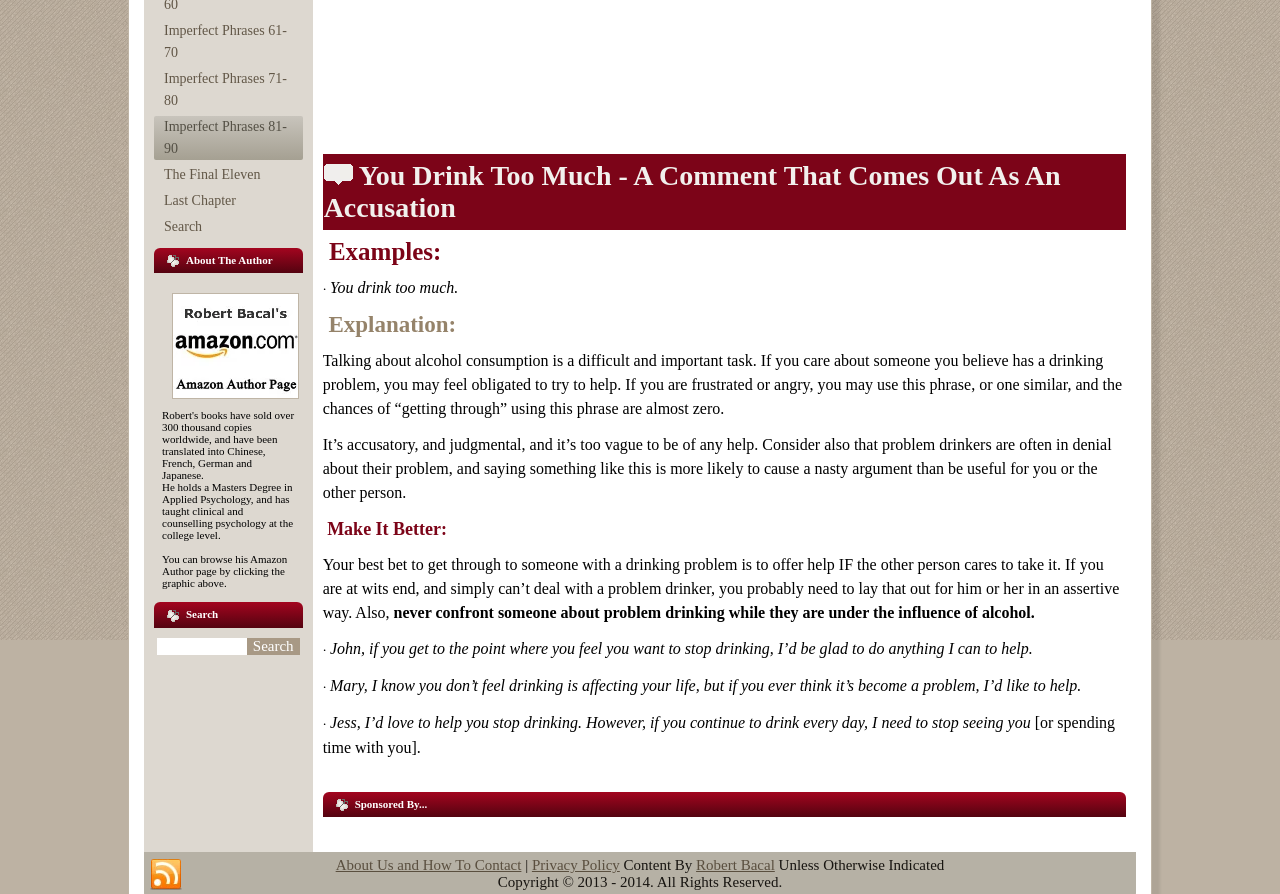Using the description "name="search" value="Search"", locate and provide the bounding box of the UI element.

[0.193, 0.714, 0.234, 0.733]